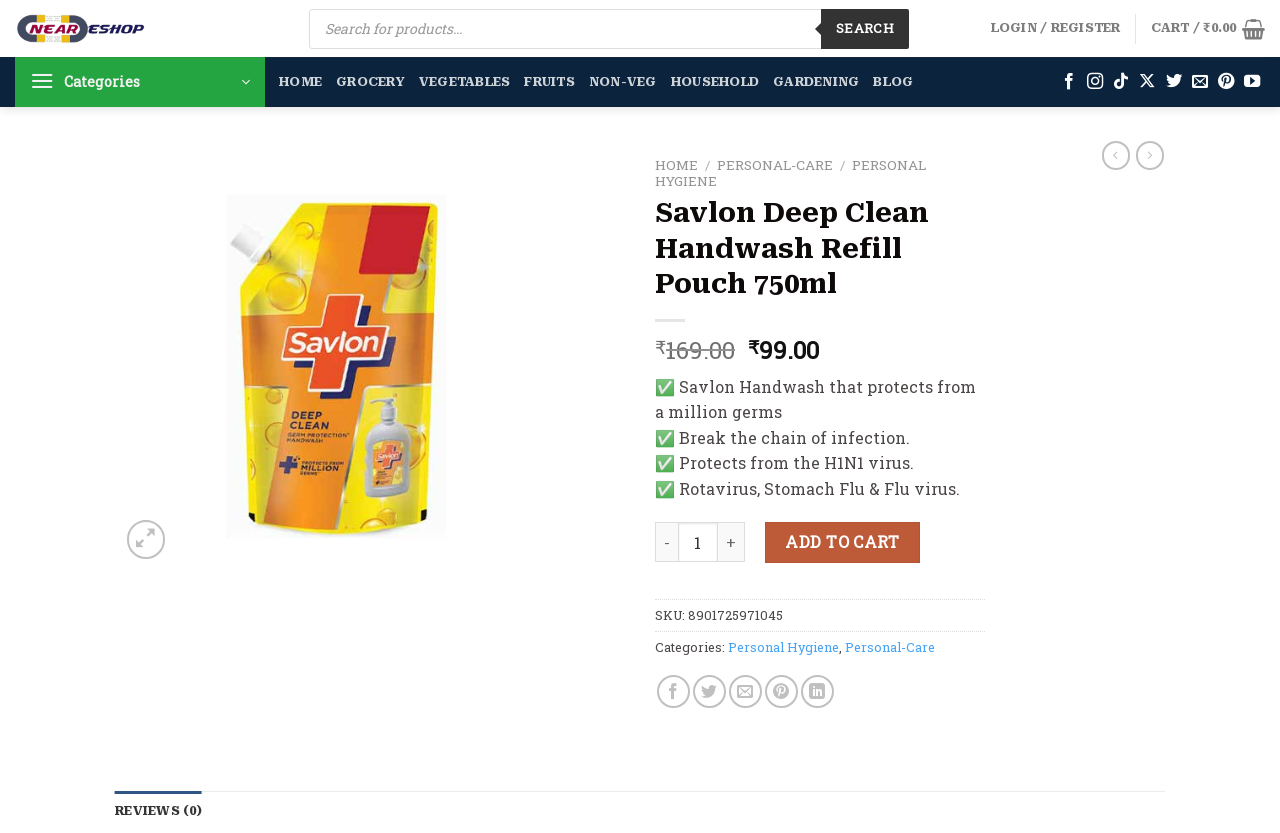Pinpoint the bounding box coordinates for the area that should be clicked to perform the following instruction: "View product reviews".

[0.09, 0.95, 0.158, 0.999]